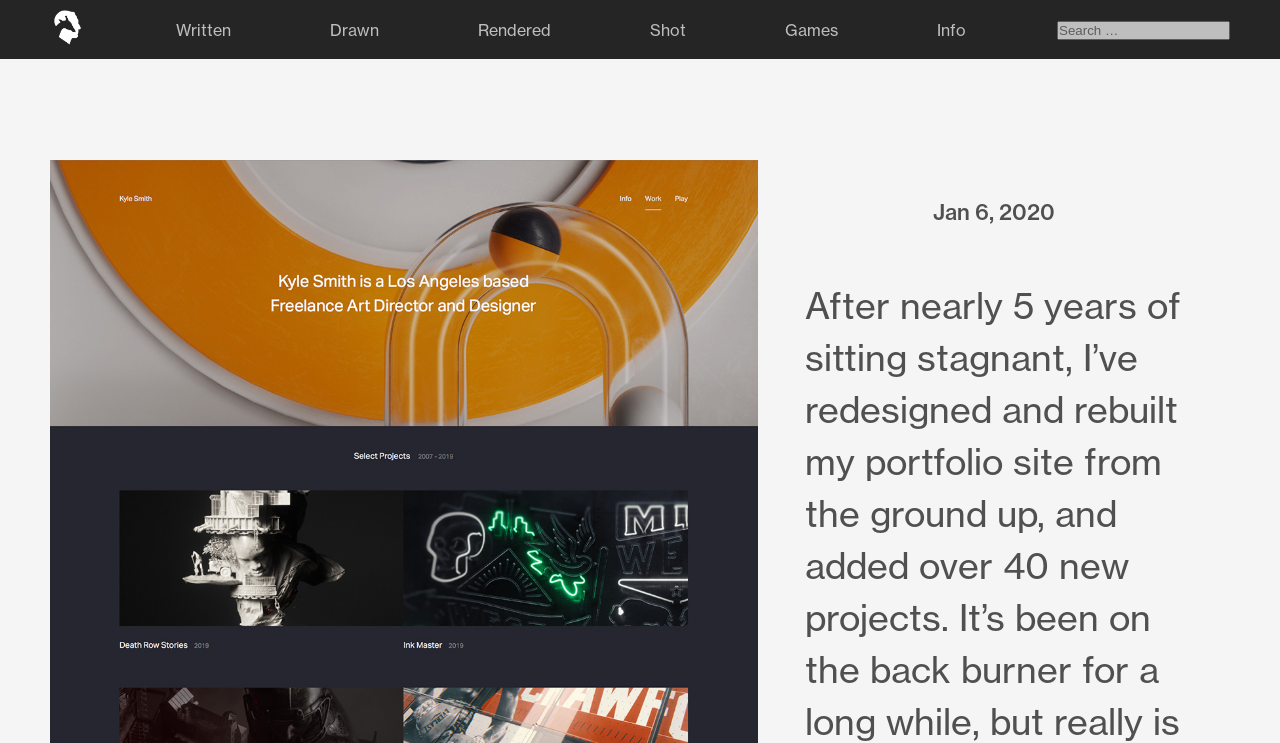What is the purpose of the search box?
Please respond to the question with as much detail as possible.

The search box is provided on the webpage, which suggests that the webpage contains a large amount of content, and the search box is intended to help users quickly find specific content or keywords within the webpage.